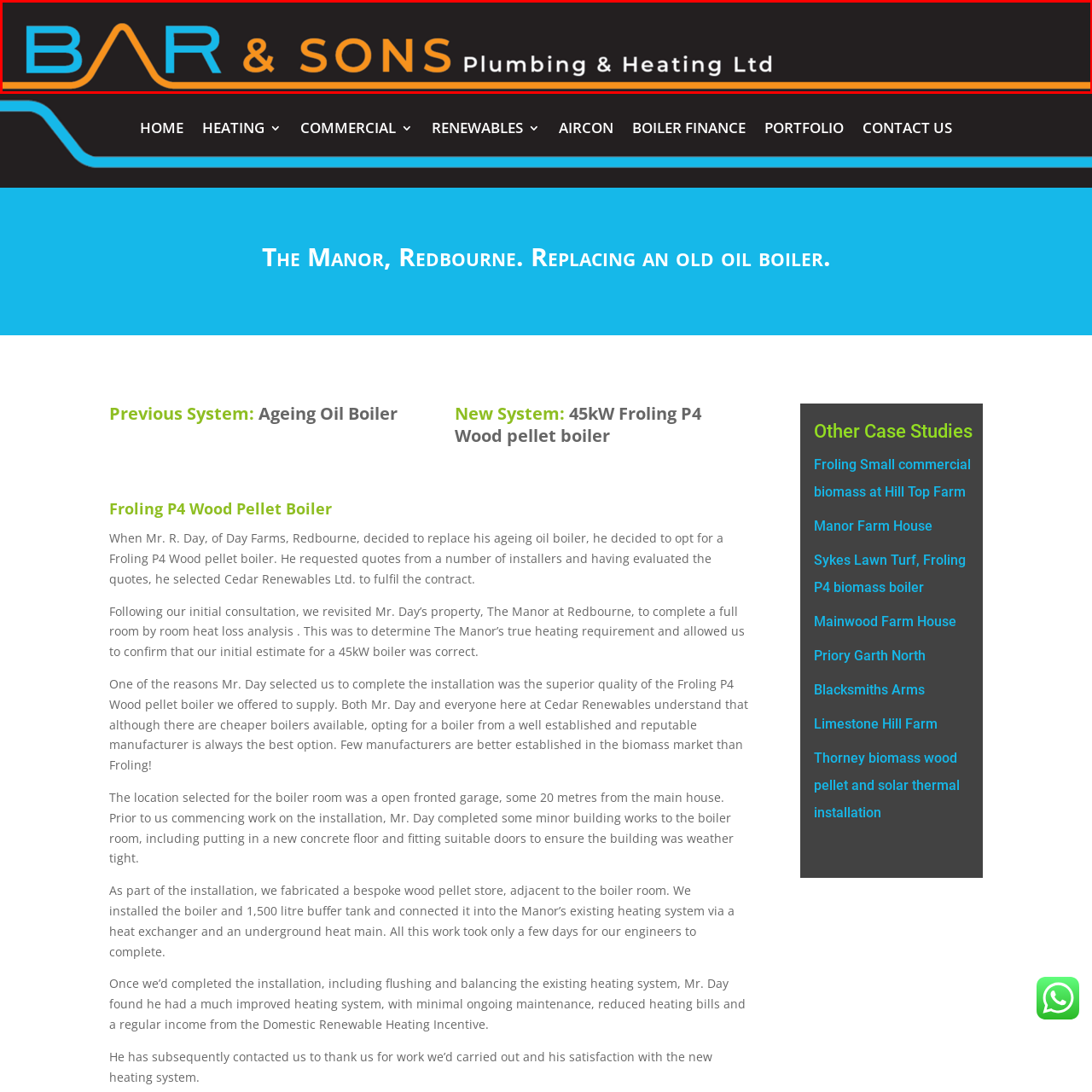Please examine the image within the red bounding box and provide an answer to the following question using a single word or phrase:
What is the font color of 'Plumbing & Heating Ltd'?

White